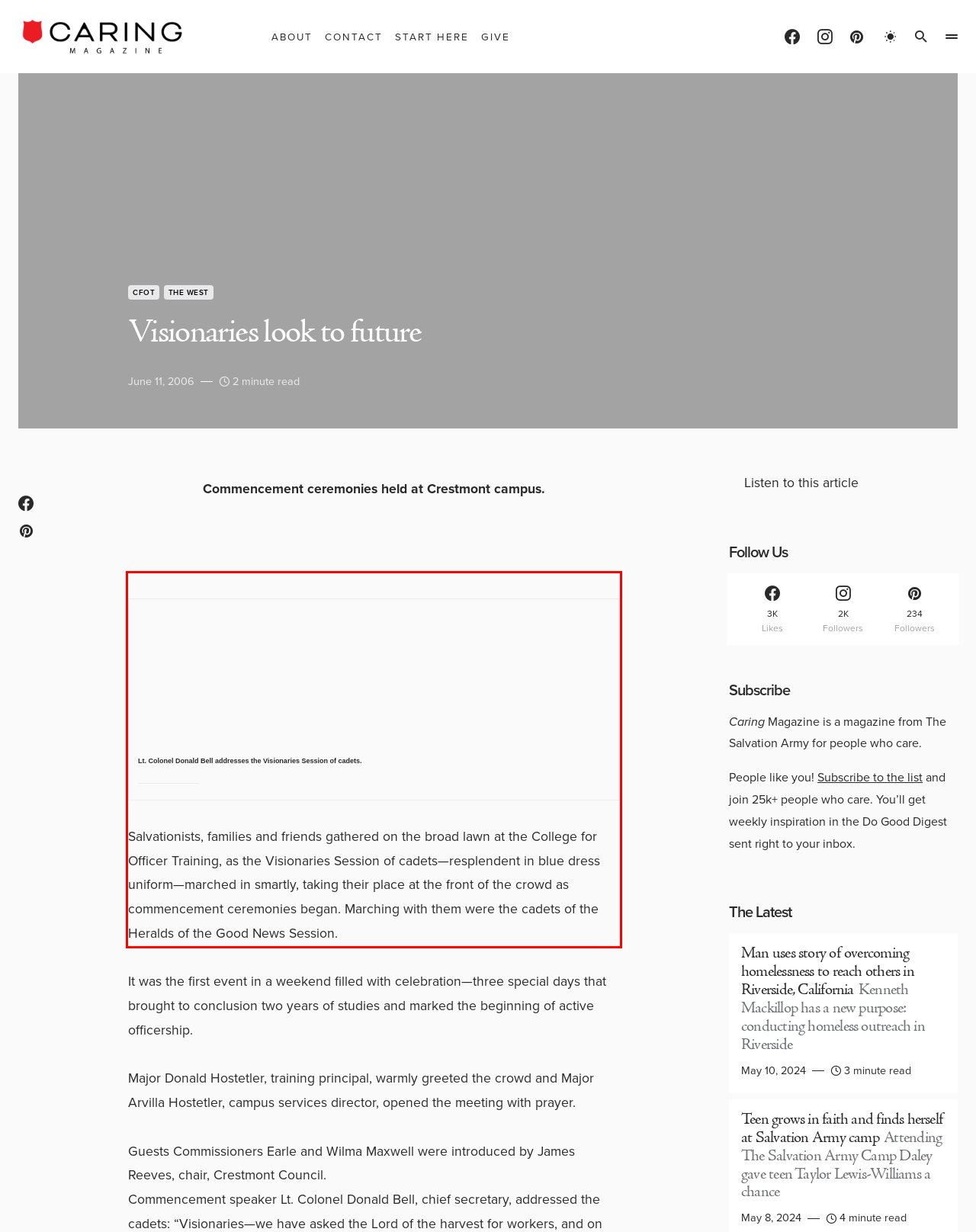Perform OCR on the text inside the red-bordered box in the provided screenshot and output the content.

Salvationists, families and friends gathered on the broad lawn at the College for Officer Training, as the Visionaries Session of cadets—resplendent in blue dress uniform—marched in smartly, taking their place at the front of the crowd as commencement ceremonies began. Marching with them were the cadets of the Heralds of the Good News Session.